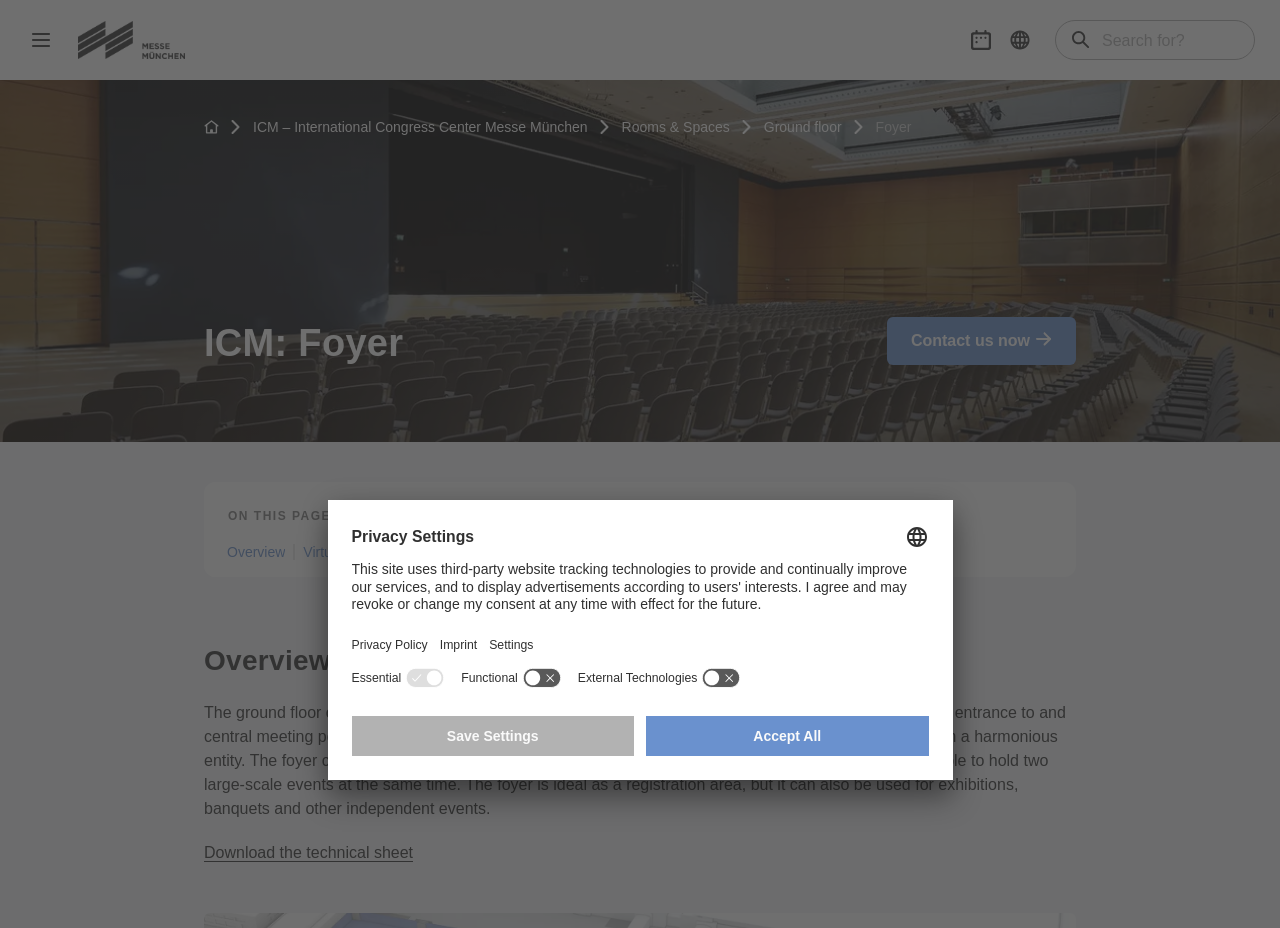Could you find the bounding box coordinates of the clickable area to complete this instruction: "Search for something"?

[0.861, 0.034, 0.967, 0.053]